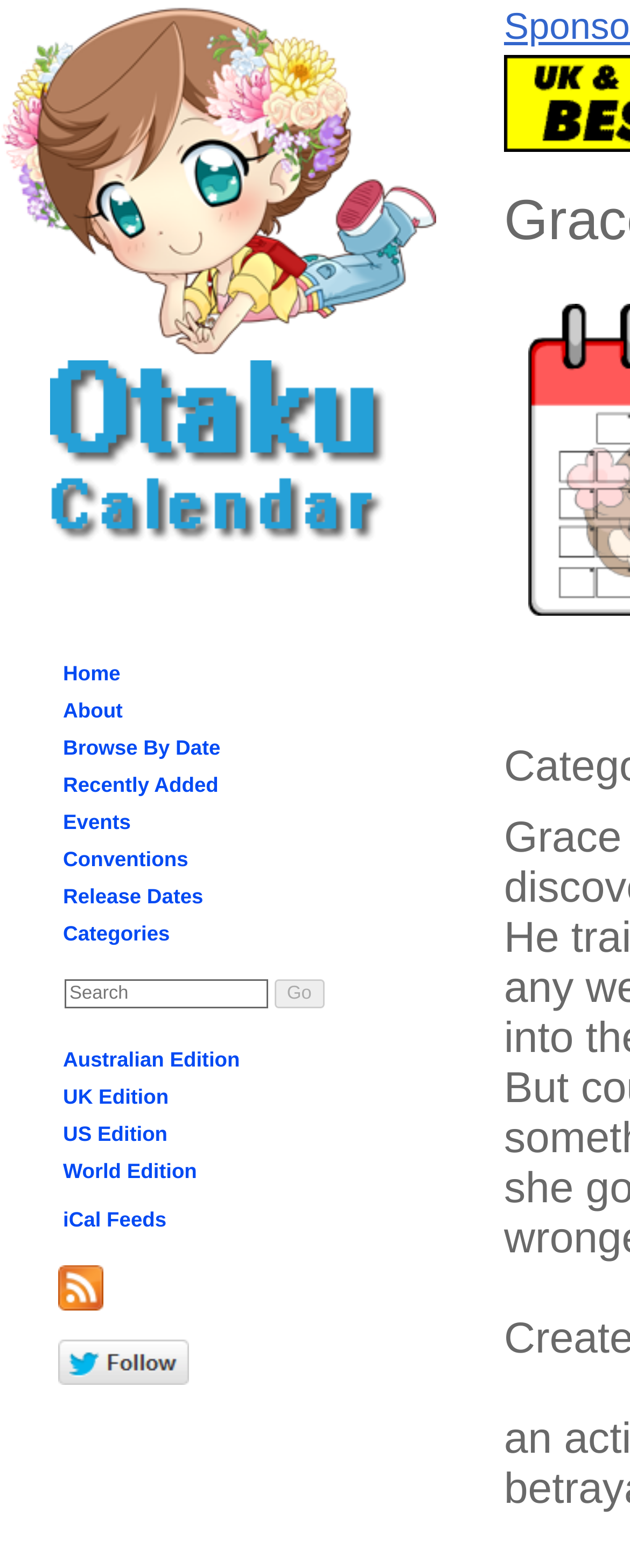Given the element description "alt="Follow @otakucal on Twitter"", identify the bounding box of the corresponding UI element.

[0.092, 0.871, 0.3, 0.887]